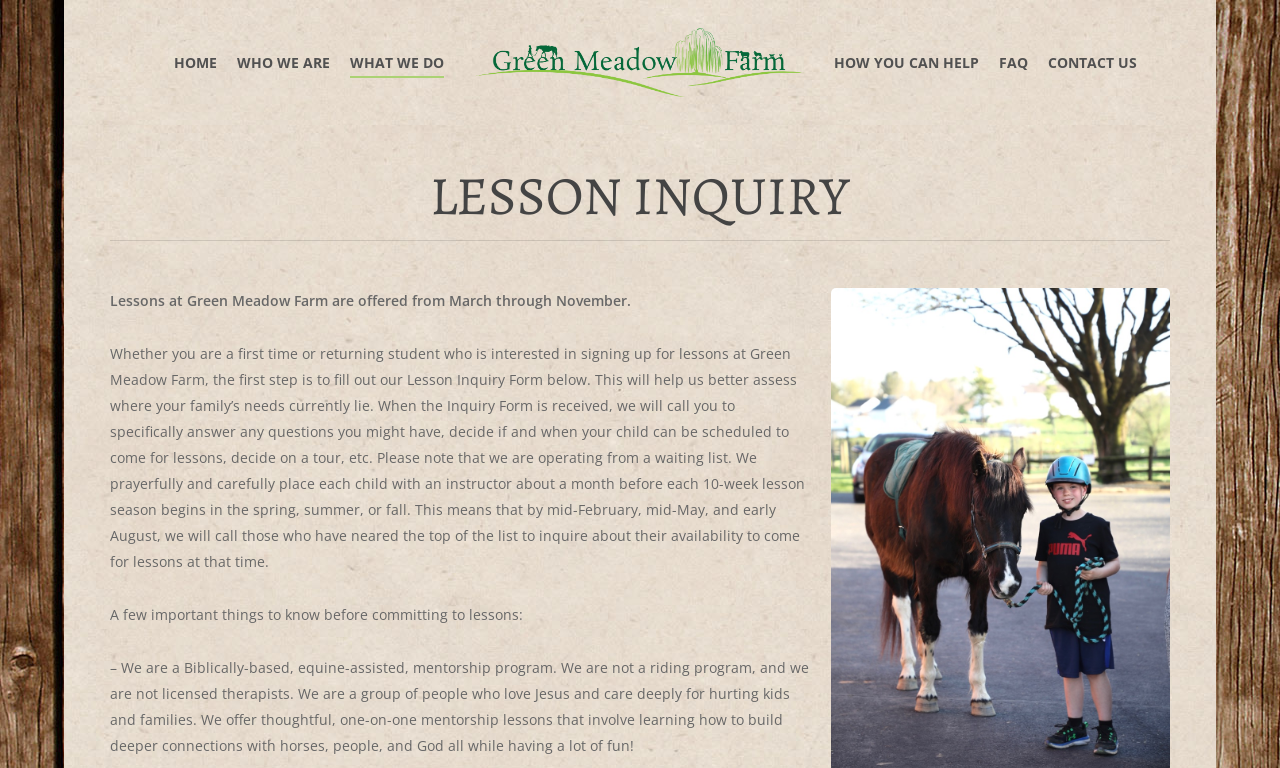What is the purpose of the Lesson Inquiry Form?
Please give a detailed and elaborate answer to the question based on the image.

According to the StaticText element, the Lesson Inquiry Form is used to help the farm better assess where a family's needs currently lie, and then they will call to answer questions and decide on a tour, etc.